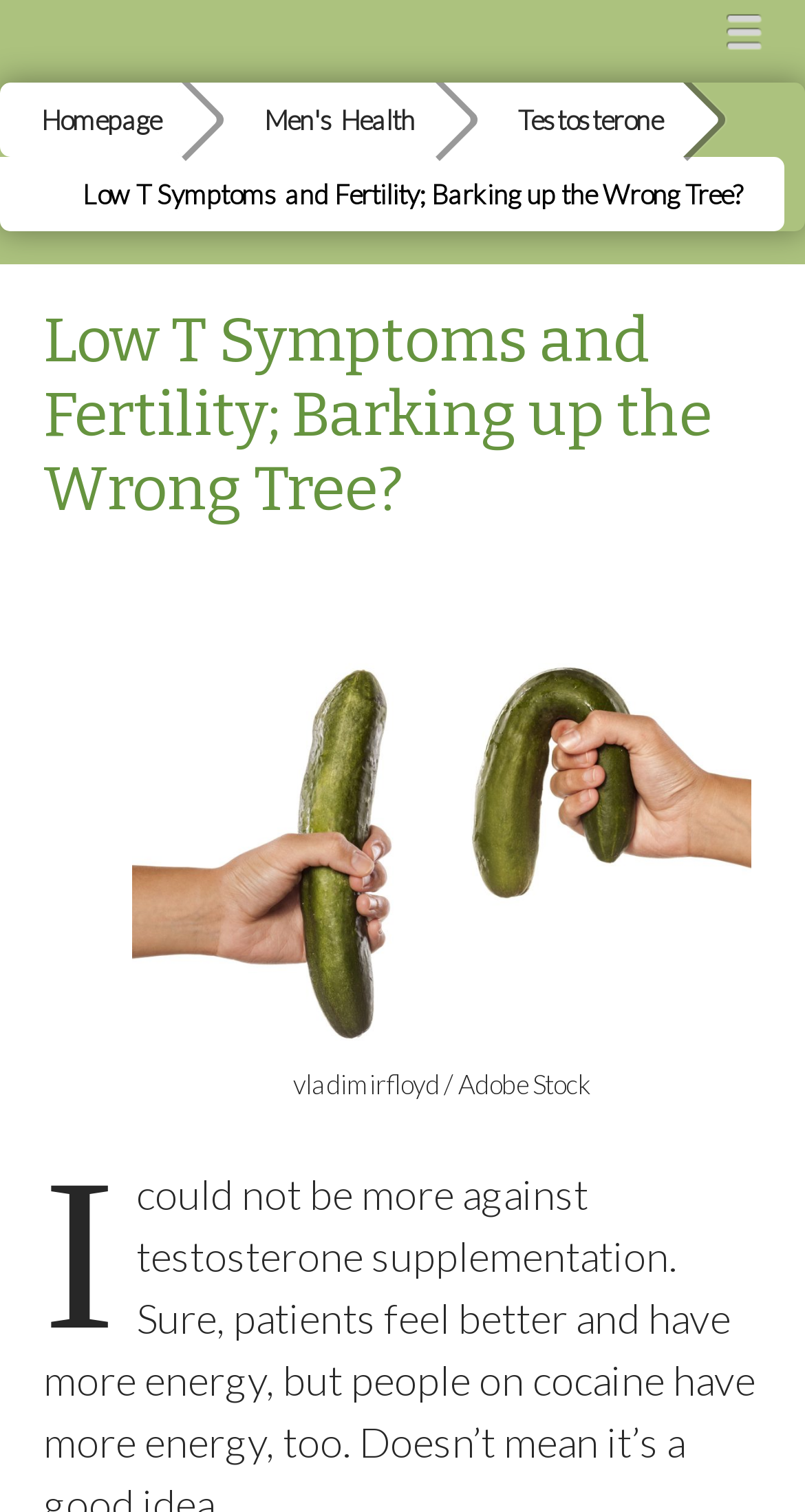Please study the image and answer the question comprehensively:
What is the main topic of the webpage?

The main topic of the webpage can be determined by looking at the strong element 'Low T Symptoms and Fertility; Barking up the Wrong Tree?' which is a prominent heading on the page. This suggests that the webpage is discussing the relationship between low testosterone symptoms and fertility.